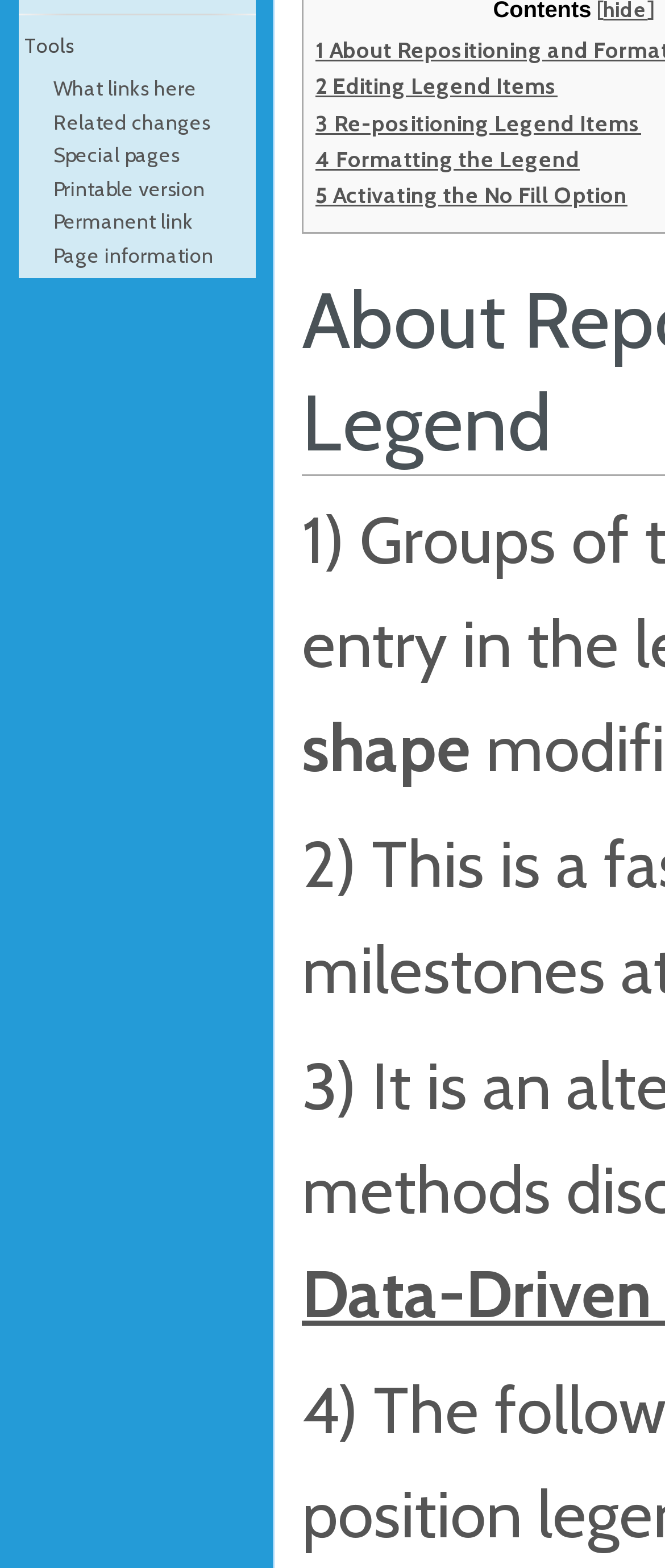Determine the bounding box coordinates of the UI element described by: "Students".

None